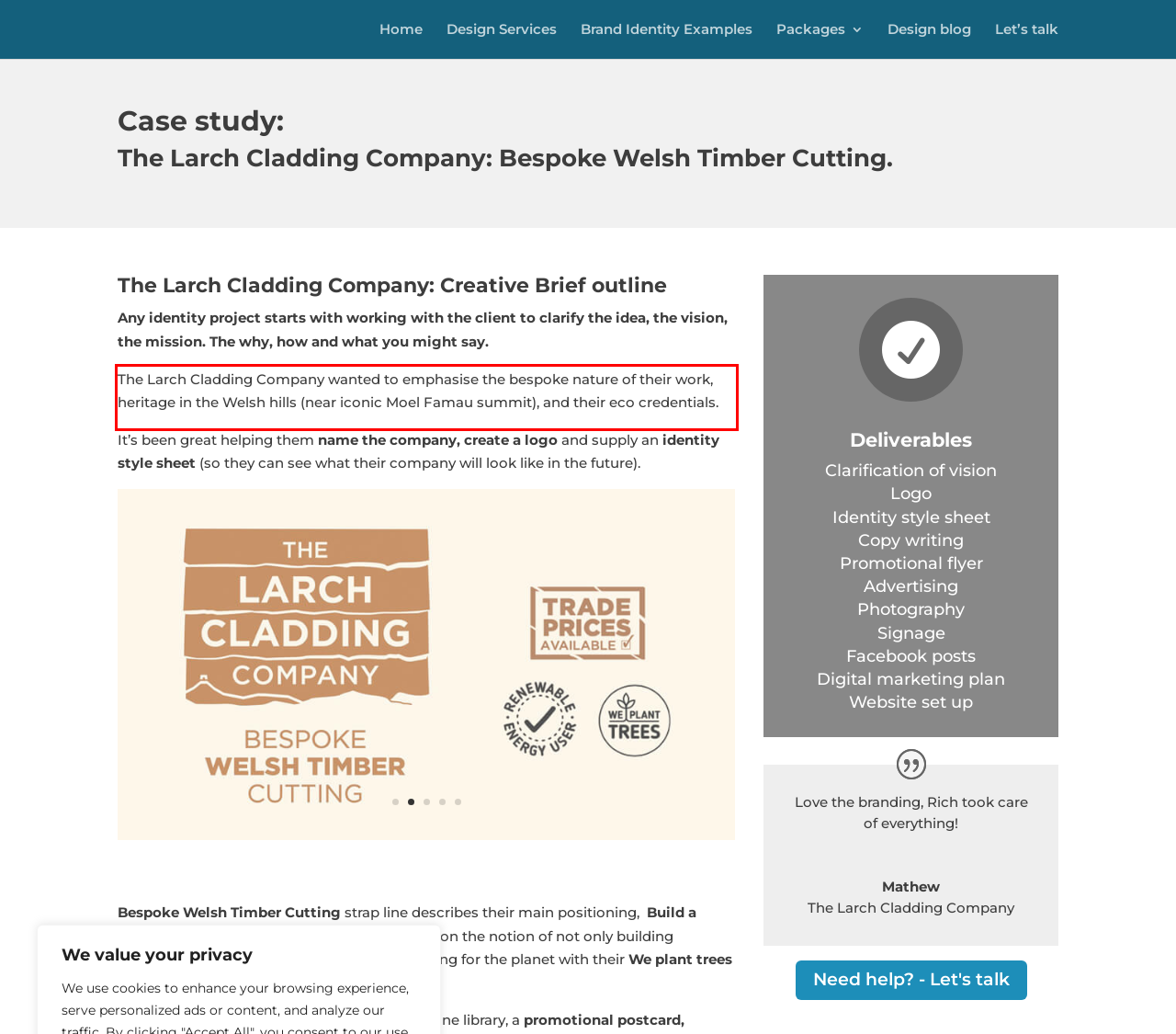Given a screenshot of a webpage containing a red rectangle bounding box, extract and provide the text content found within the red bounding box.

The Larch Cladding Company wanted to emphasise the bespoke nature of their work, heritage in the Welsh hills (near iconic Moel Famau summit), and their eco credentials.